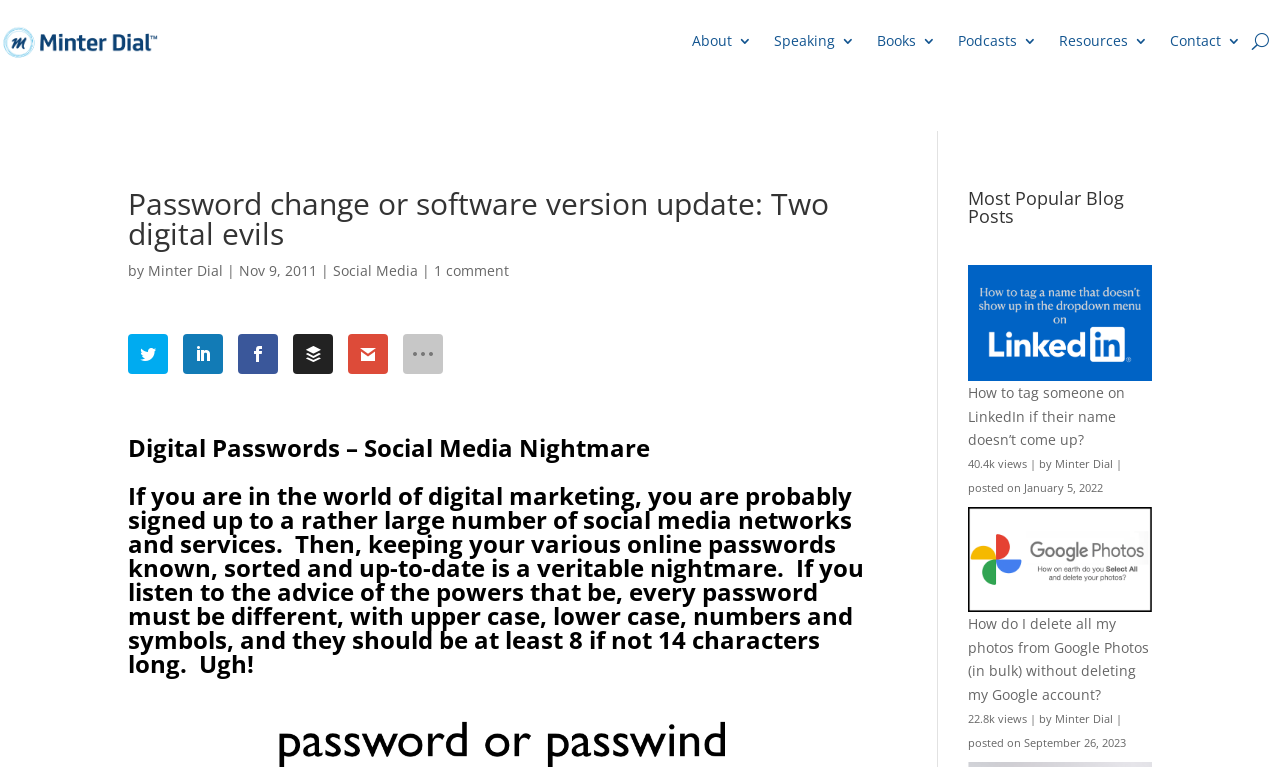Determine the bounding box coordinates for the area you should click to complete the following instruction: "Explore the 'Alabama' destination".

None